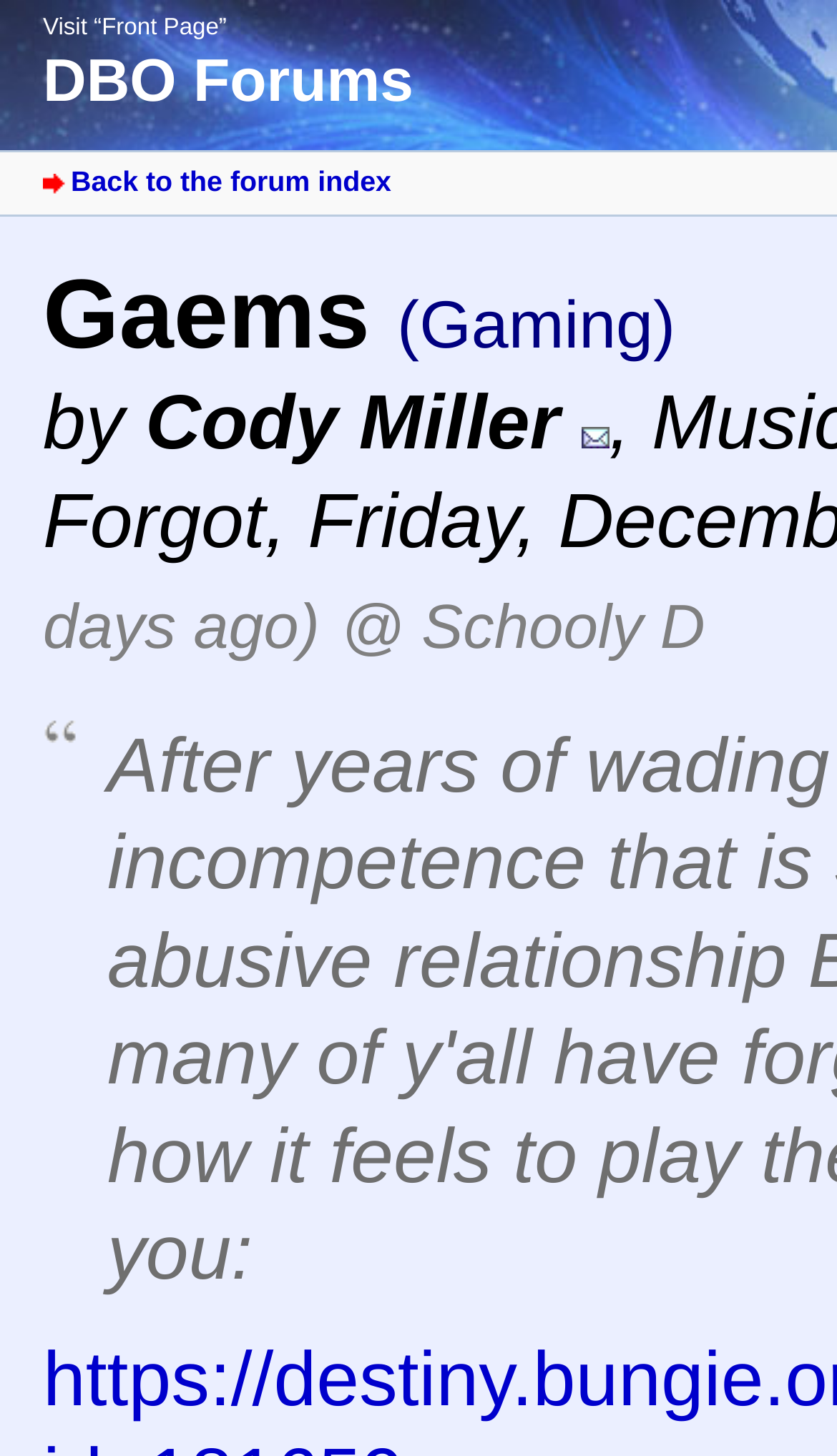Please provide a comprehensive response to the question based on the details in the image: What is the purpose of the link '@'?

I inferred the answer by looking at the link element with the text '@' and the associated image element, which suggests that the link is related to a user profile or account.